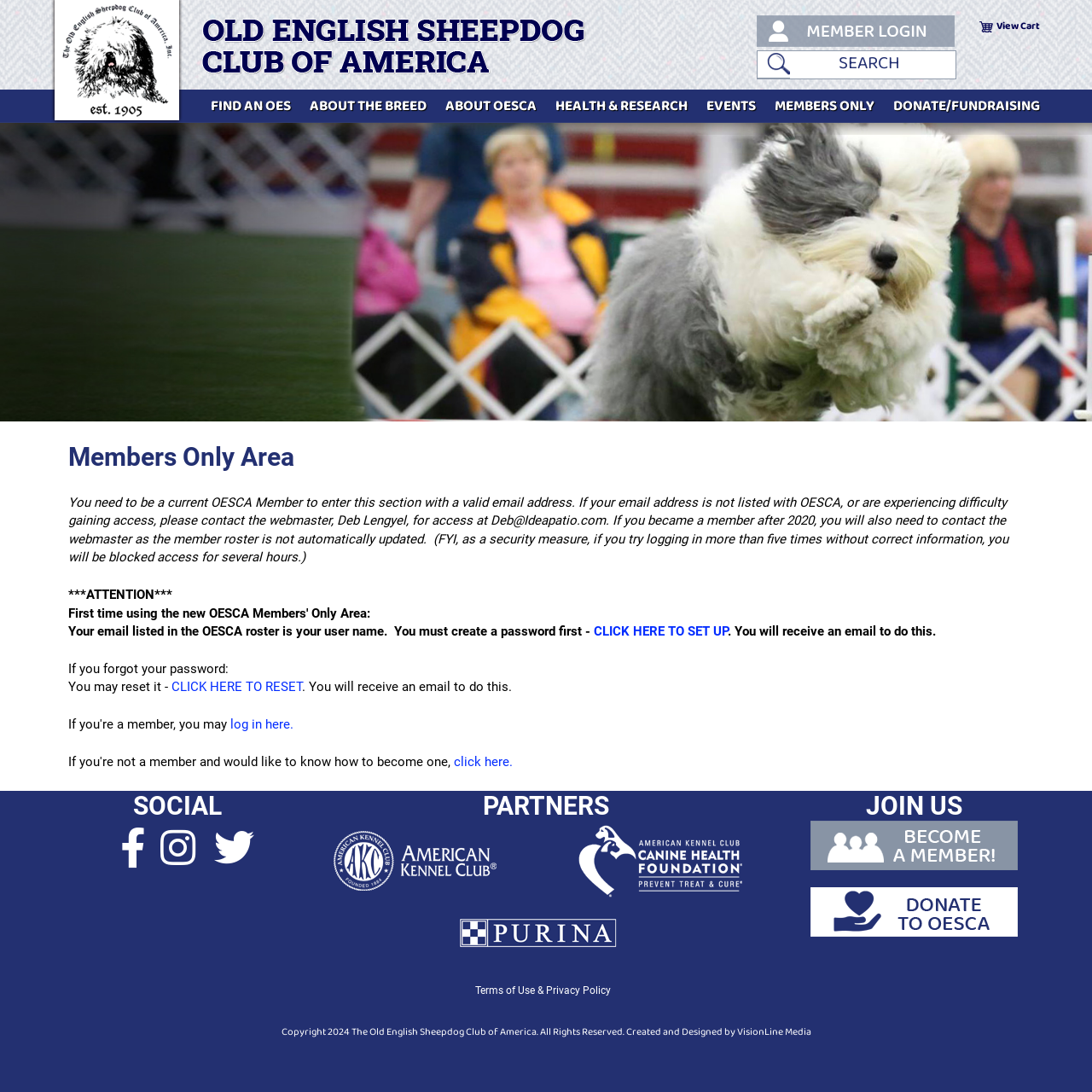What is the name of the club? Using the information from the screenshot, answer with a single word or phrase.

Old English Sheepdog Club of America